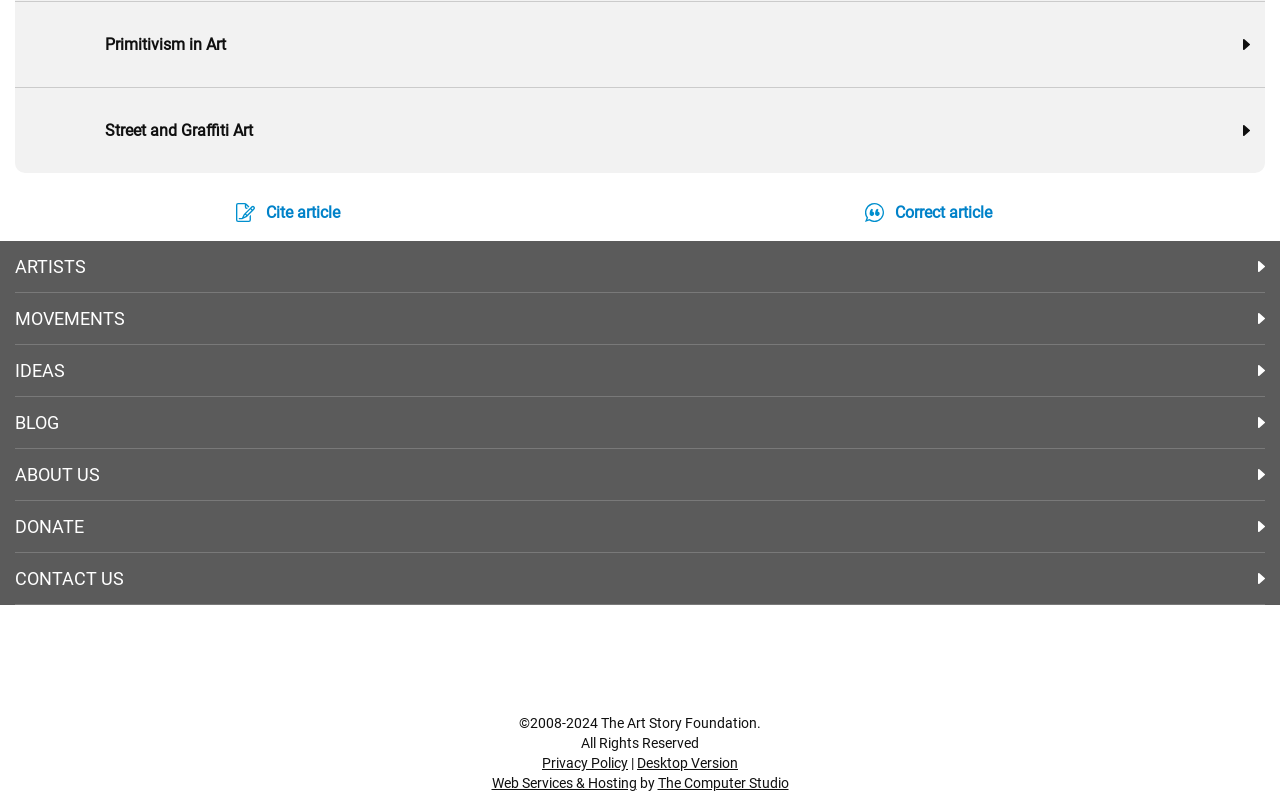Please give a succinct answer to the question in one word or phrase:
What is the copyright year range mentioned on the webpage?

2008-2024